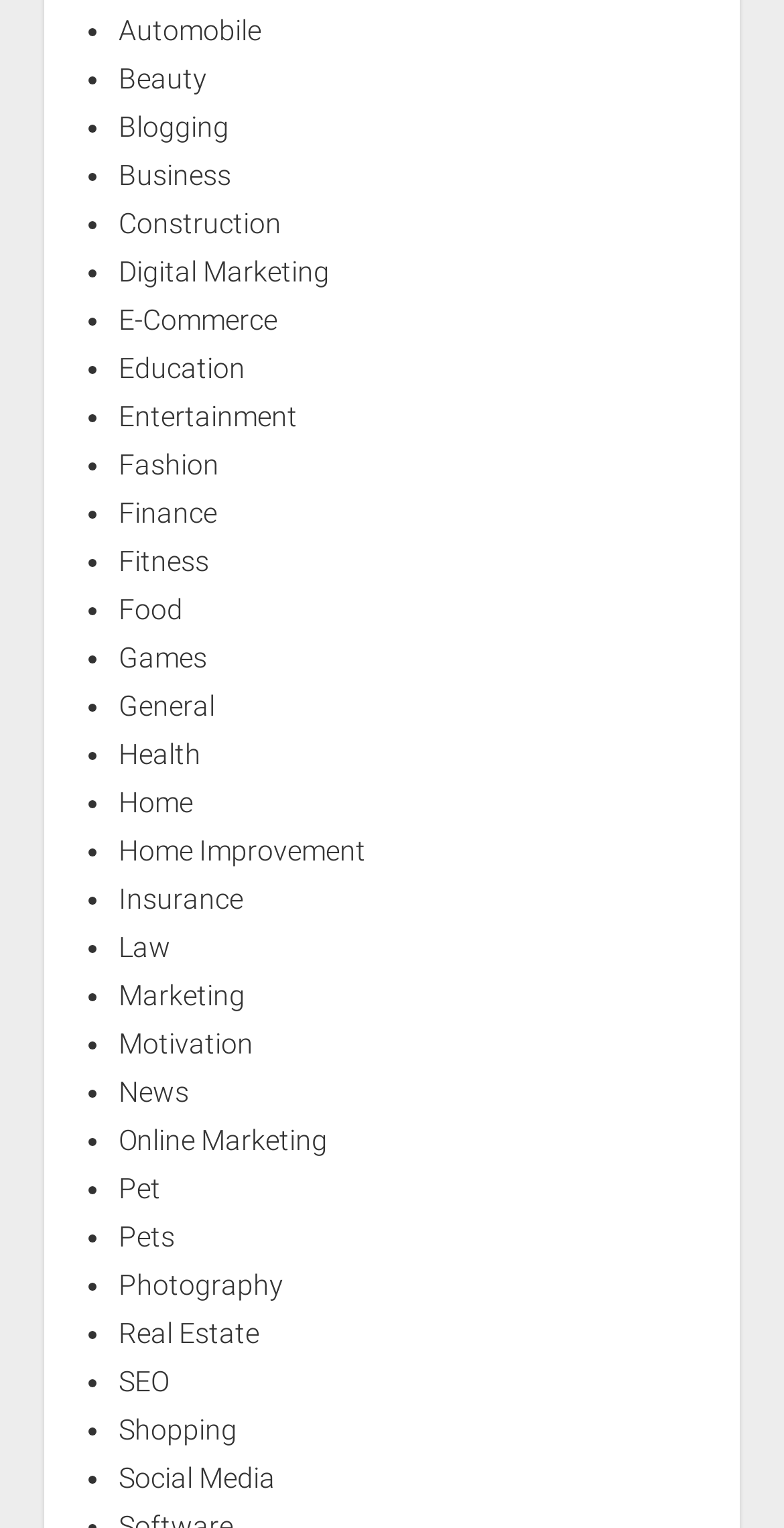What is the category listed after 'Home Improvement'?
Provide a one-word or short-phrase answer based on the image.

Insurance